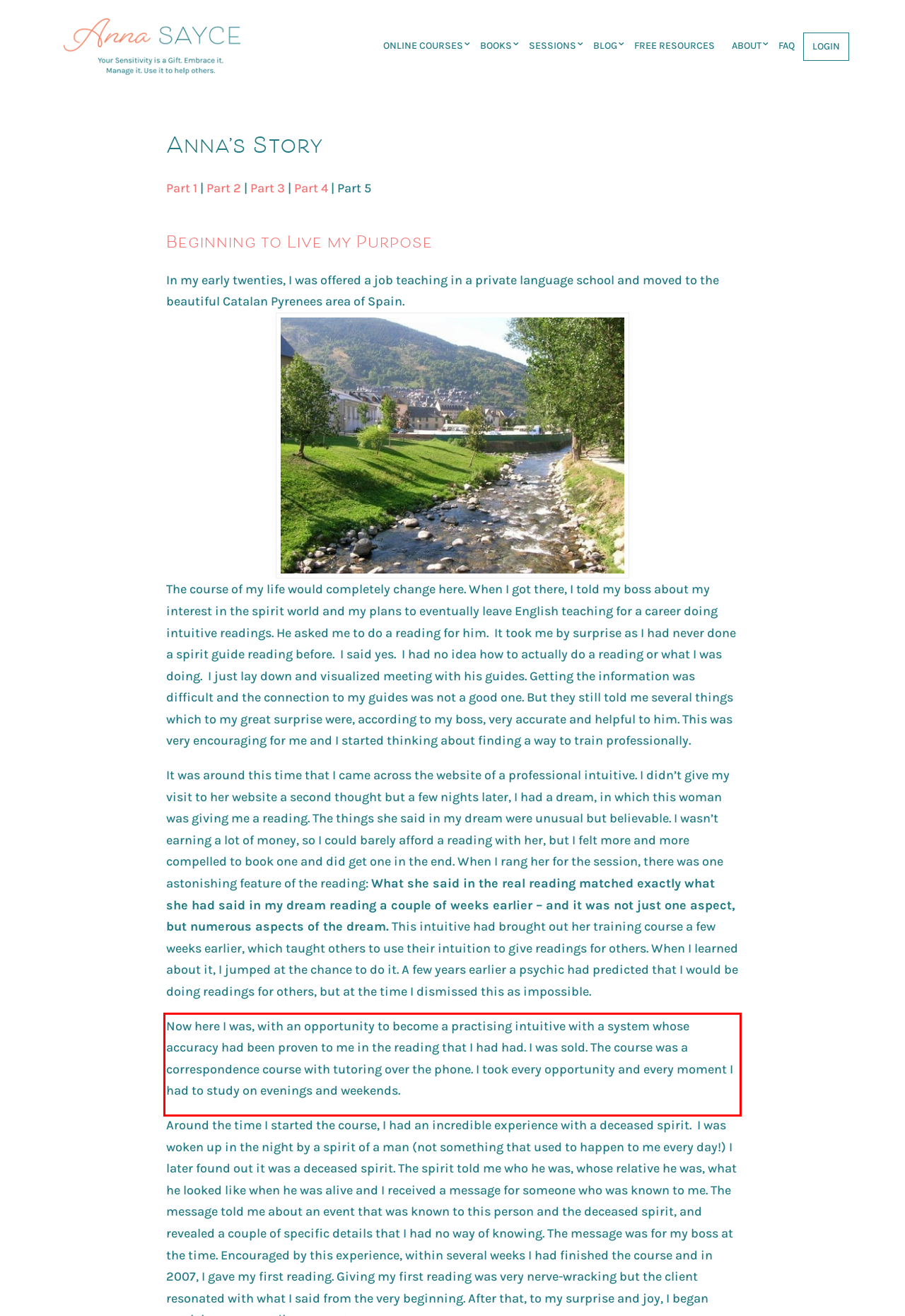In the given screenshot, locate the red bounding box and extract the text content from within it.

Now here I was, with an opportunity to become a practising intuitive with a system whose accuracy had been proven to me in the reading that I had had. I was sold. The course was a correspondence course with tutoring over the phone. I took every opportunity and every moment I had to study on evenings and weekends.